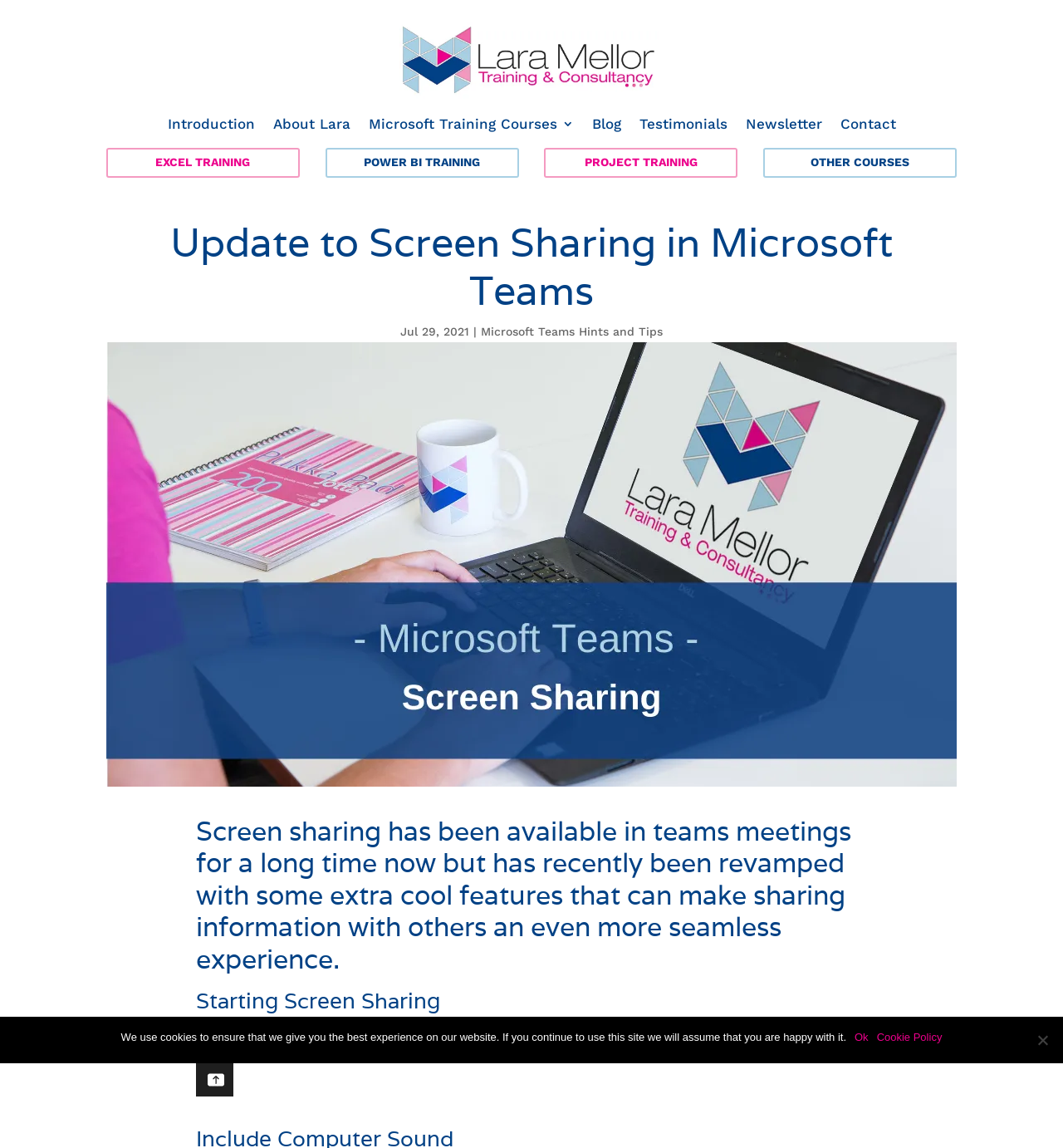What type of training courses are offered?
Answer the question with a single word or phrase derived from the image.

EXCEL, POWER BI, PROJECT, OTHER COURSES